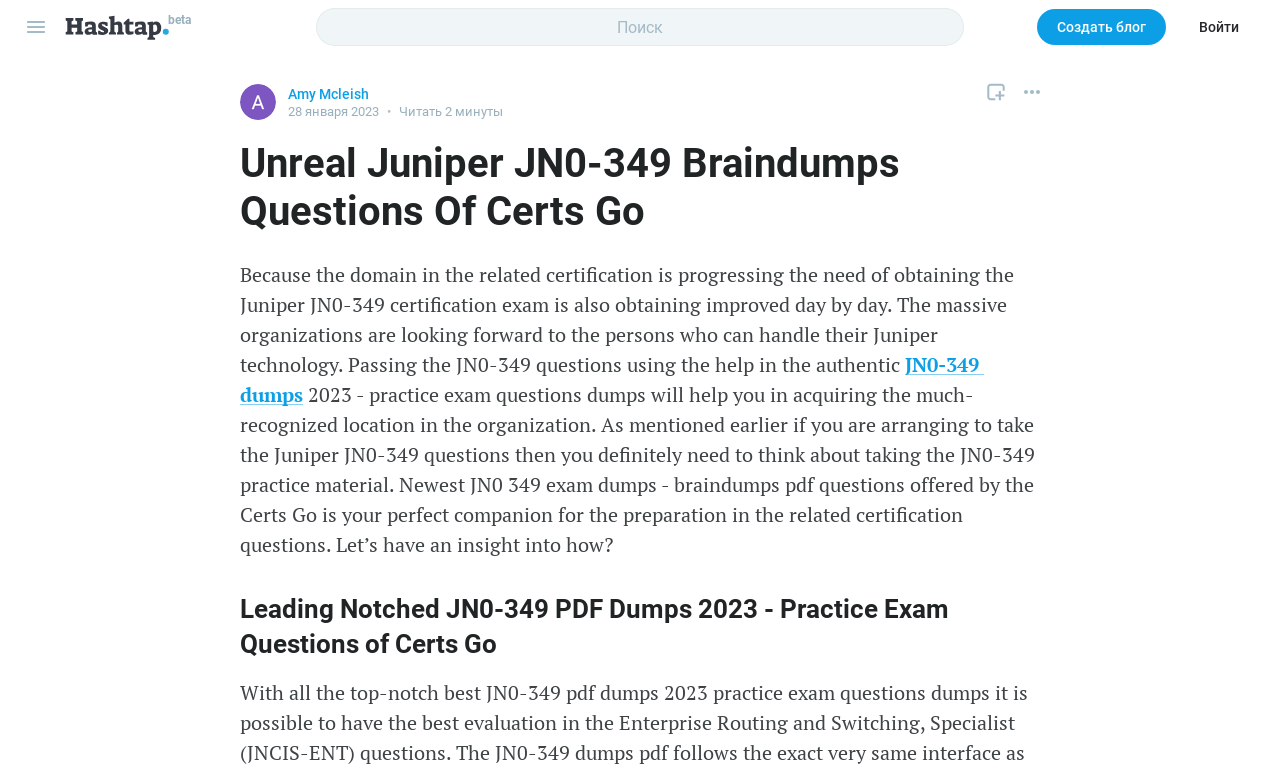Kindly respond to the following question with a single word or a brief phrase: 
What is the function of the button with the image?

Search